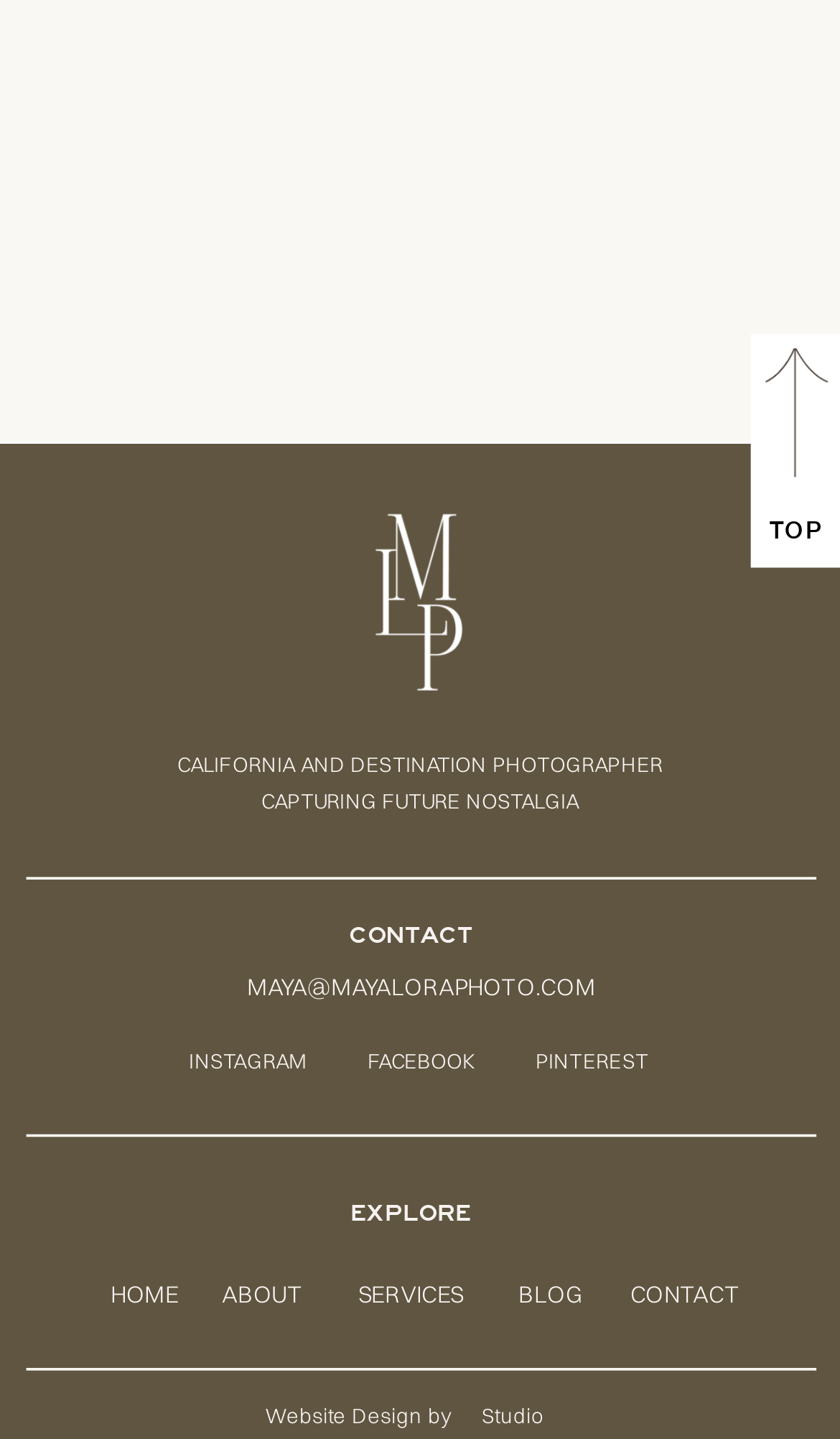Please find the bounding box coordinates of the element that must be clicked to perform the given instruction: "Check the 'CONTACT' information". The coordinates should be four float numbers from 0 to 1, i.e., [left, top, right, bottom].

[0.75, 0.885, 0.872, 0.916]